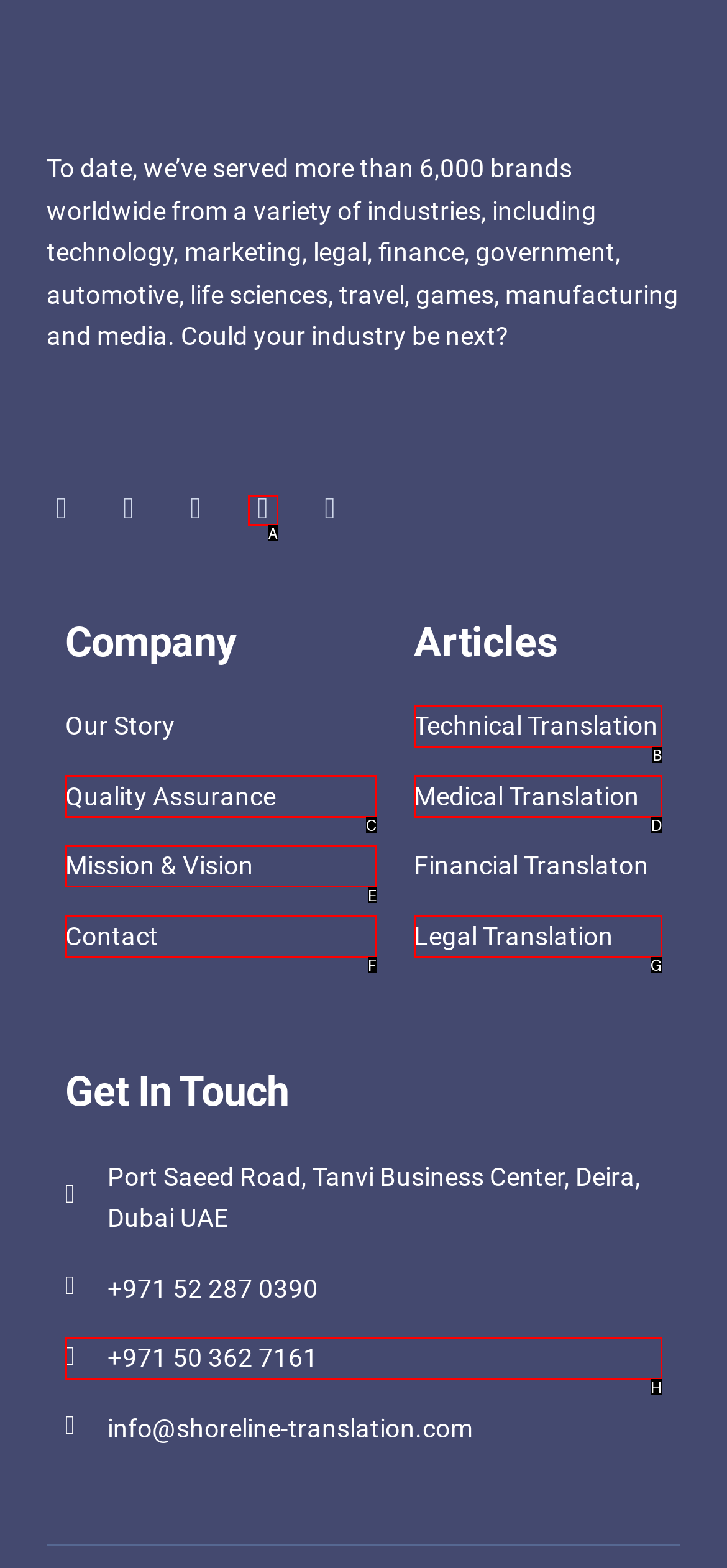Identify the HTML element that corresponds to the description: aria-label="Open search"
Provide the letter of the matching option from the given choices directly.

None